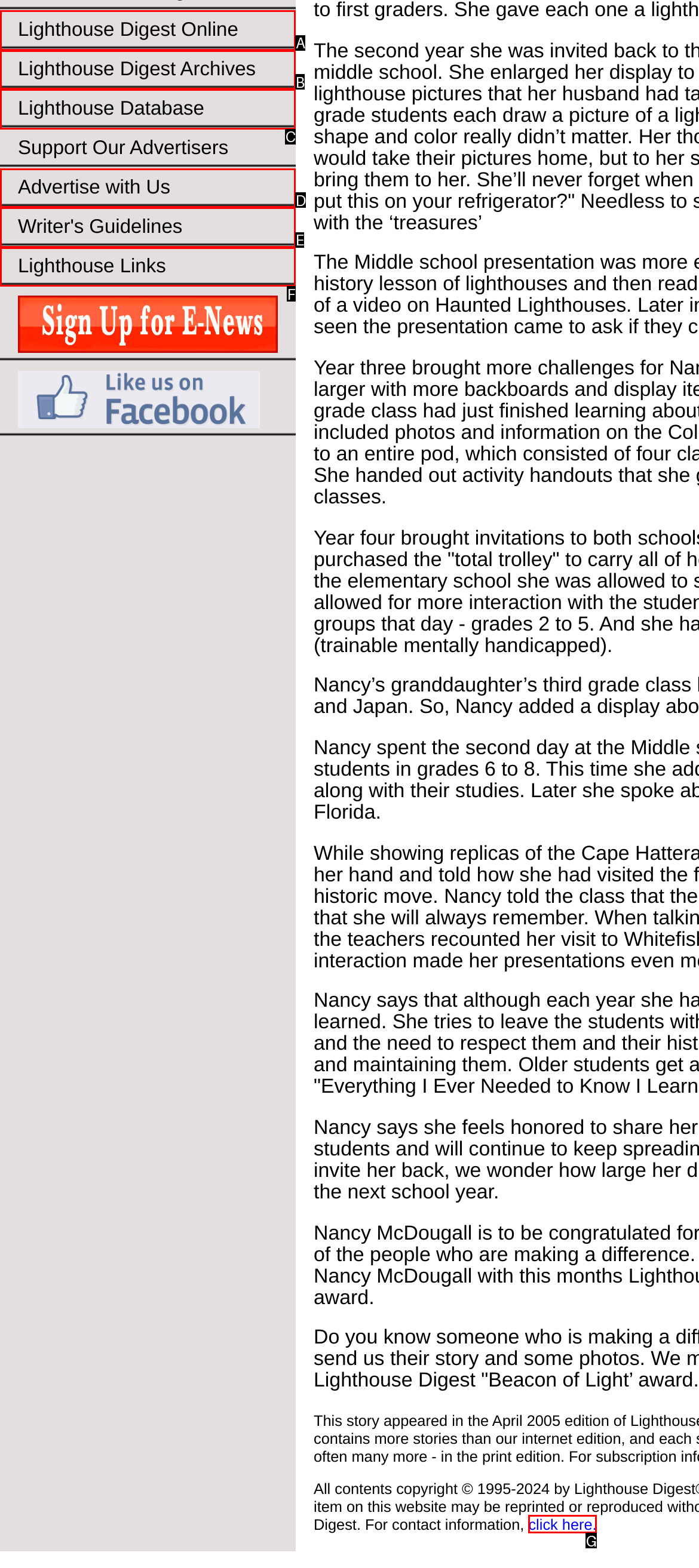Identify the HTML element that best matches the description: Lighthouse Links. Provide your answer by selecting the corresponding letter from the given options.

F